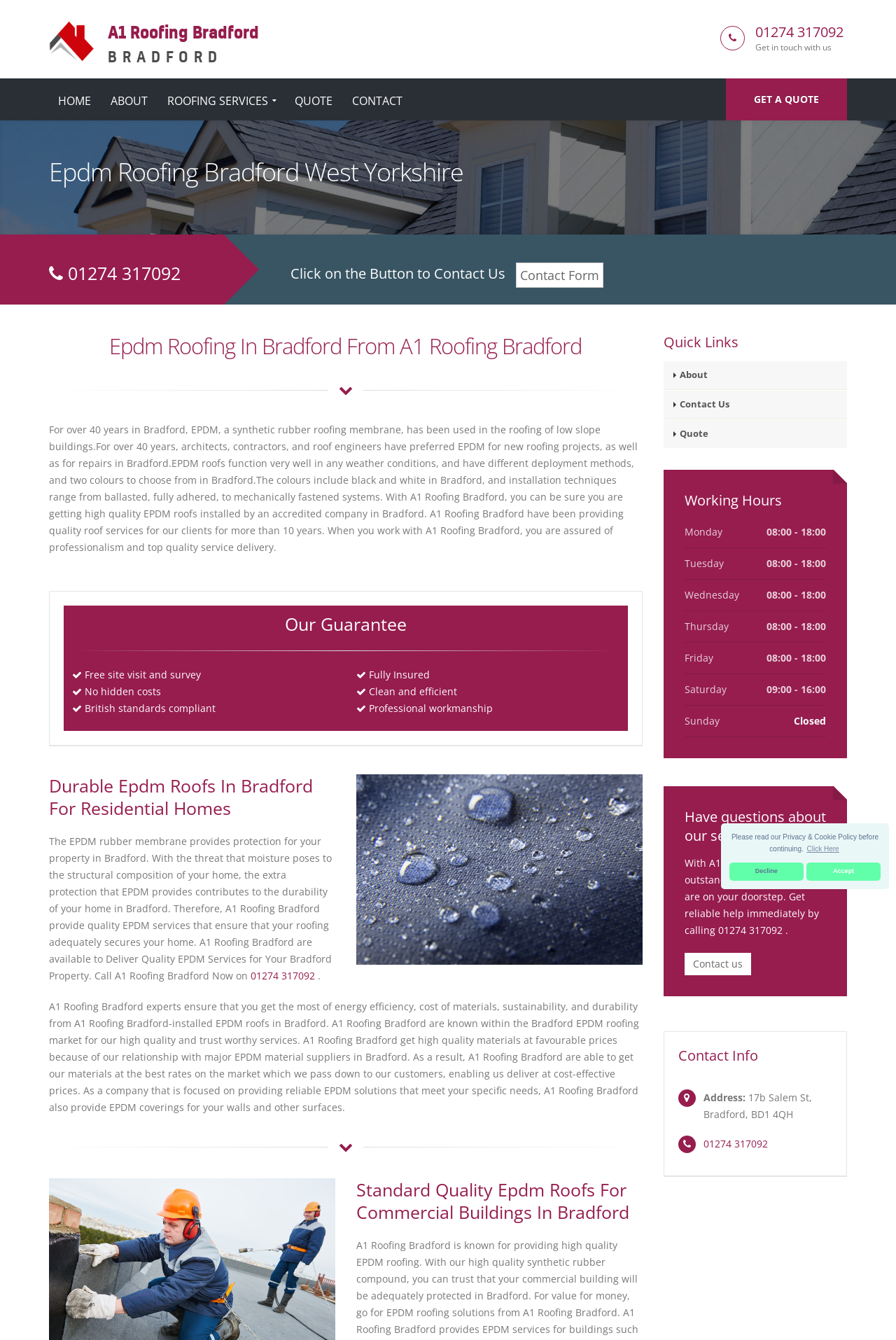What type of roofing membrane is discussed on this webpage?
Using the information from the image, answer the question thoroughly.

I found the type of roofing membrane by reading the headings and paragraphs on the webpage, which repeatedly mention EPDM as a synthetic rubber roofing membrane.